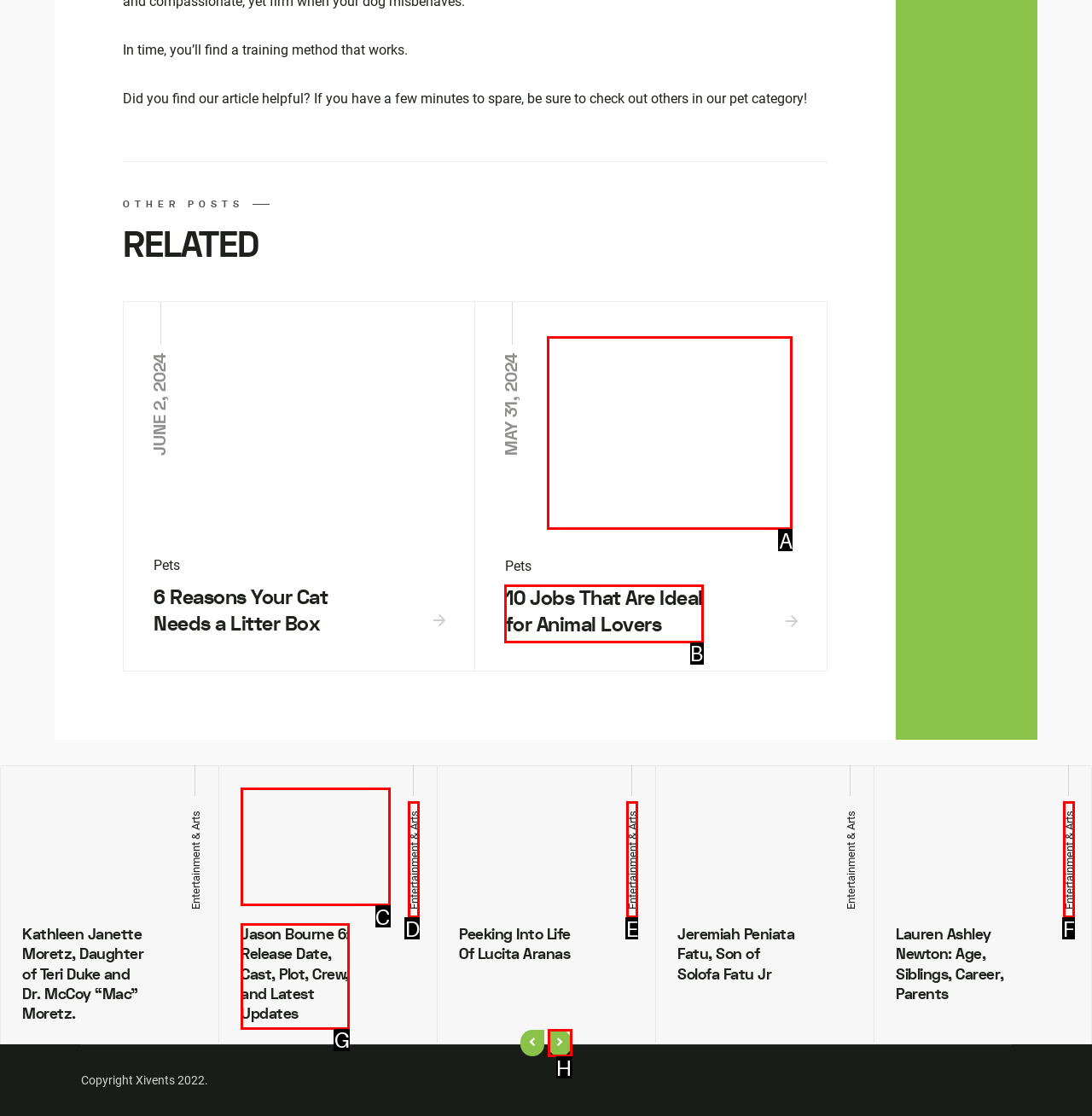Select the appropriate HTML element to click on to finish the task: Click on the '10 Jobs That Are Ideal for Animal Lovers' link.
Answer with the letter corresponding to the selected option.

B